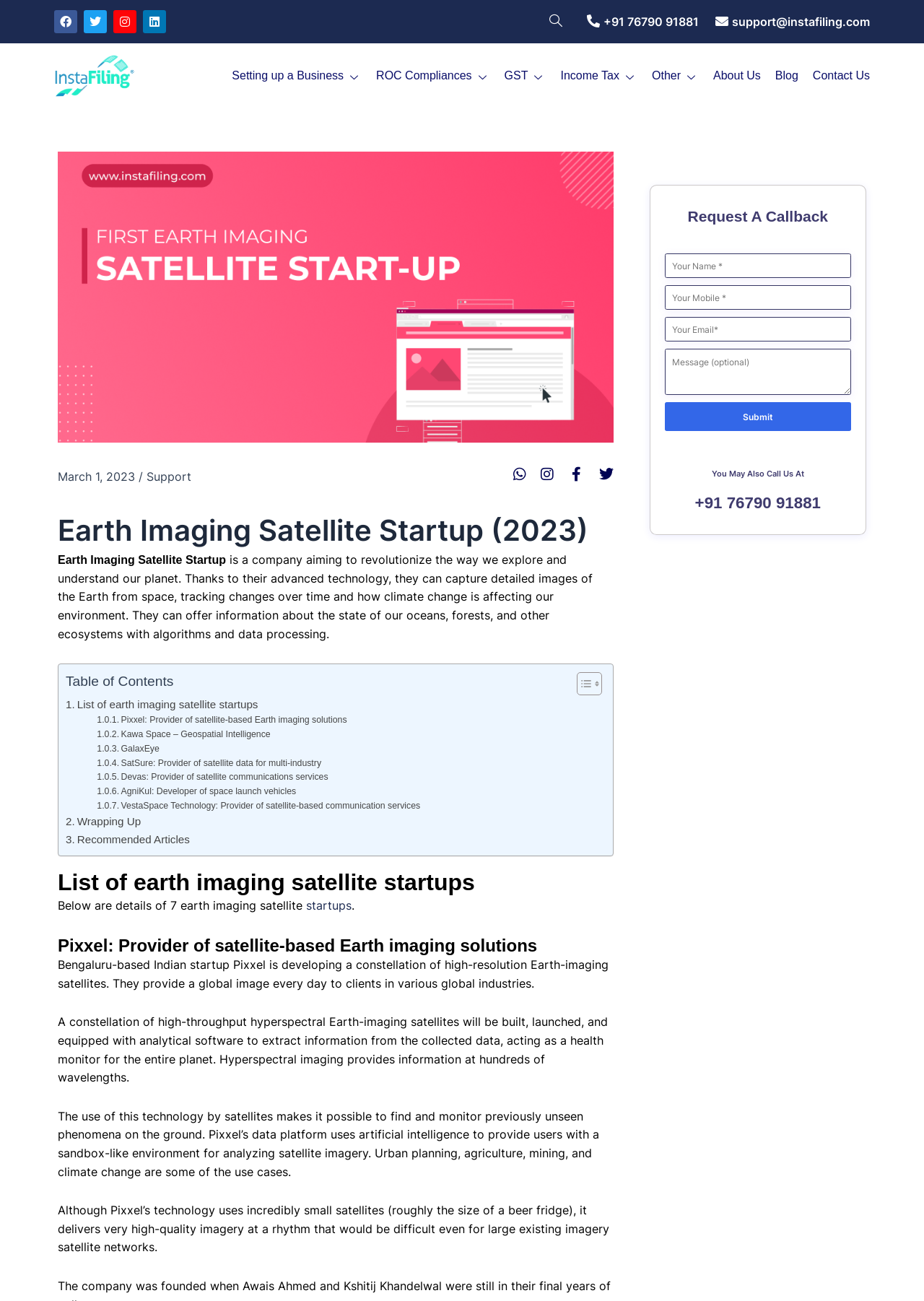What is the company aiming to revolutionize?
Please provide a single word or phrase answer based on the image.

the way we explore and understand our planet